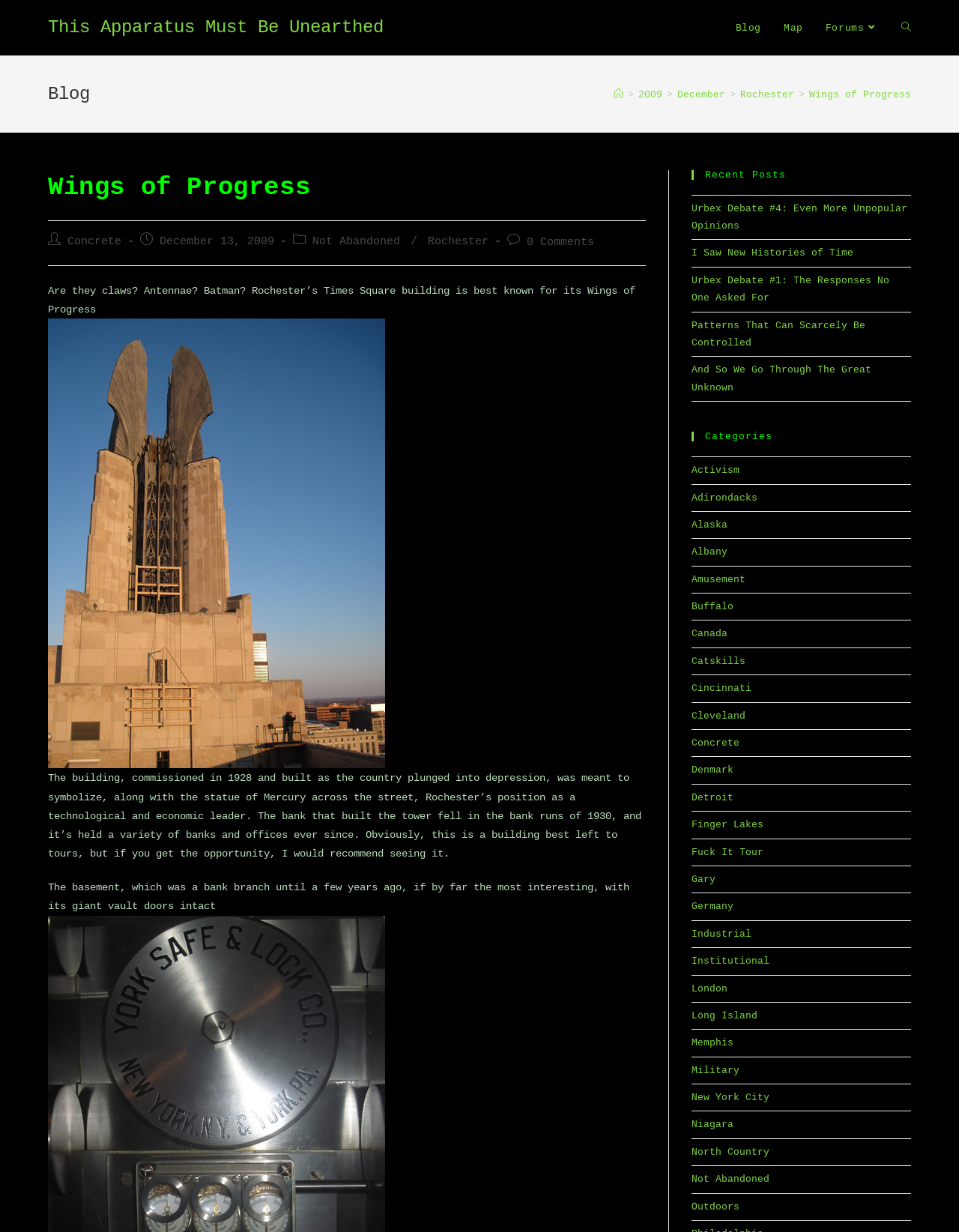Respond to the question below with a single word or phrase:
What is the type of flooring mentioned in the article?

None